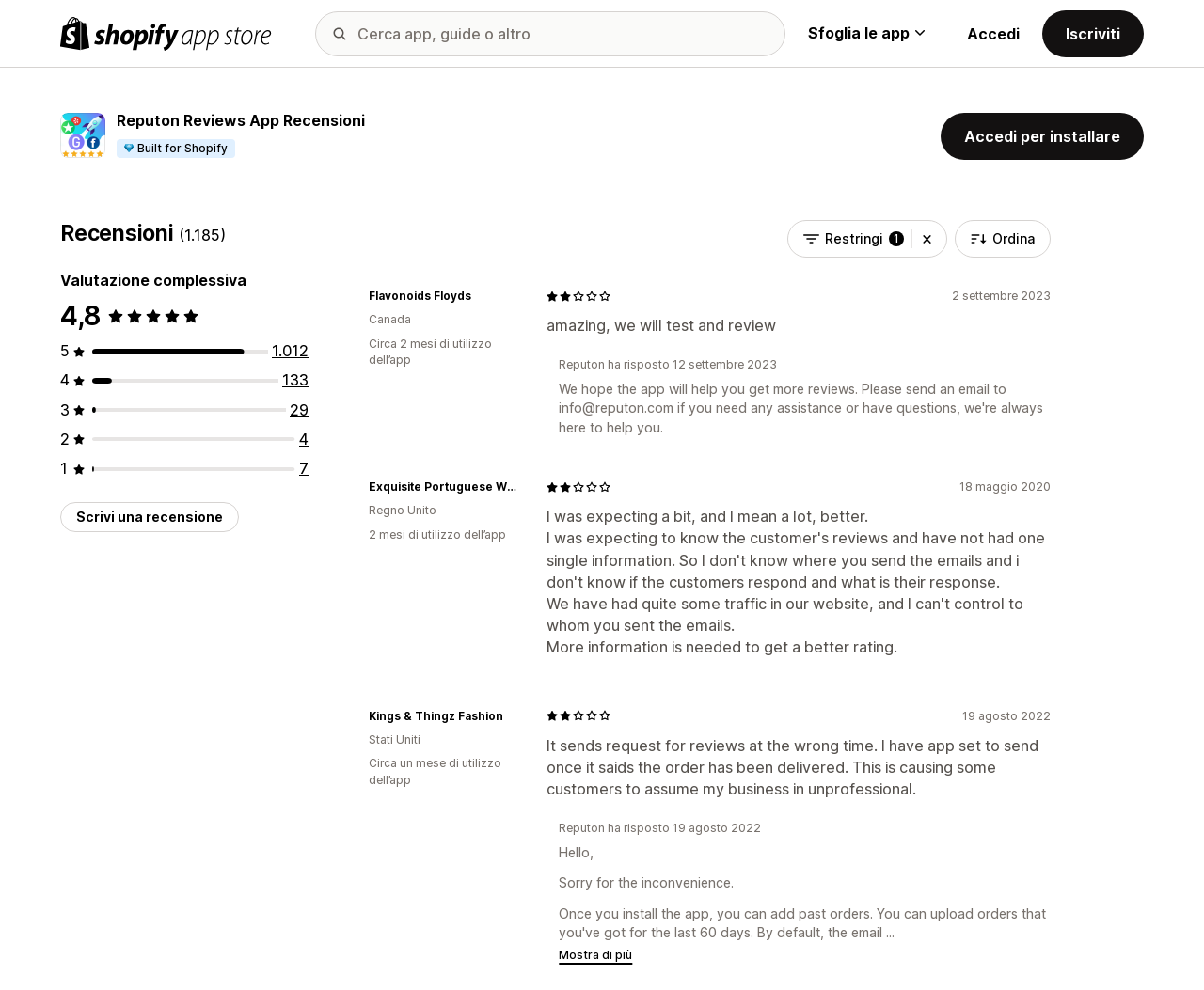What is the purpose of the 'Scrivi una recensione' button?
By examining the image, provide a one-word or phrase answer.

To write a review